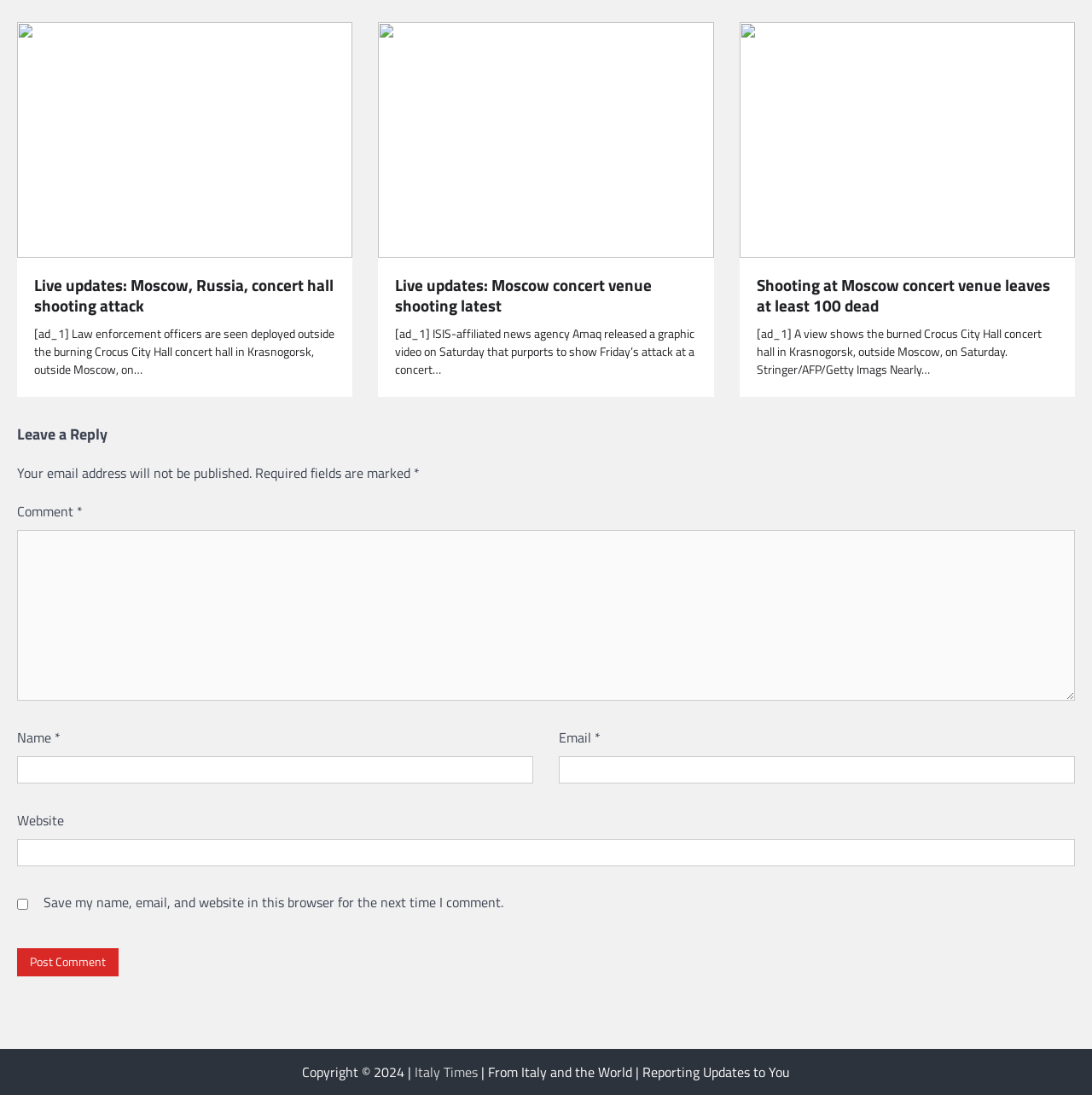Please give a one-word or short phrase response to the following question: 
What is the name of the news agency mentioned in the second article?

Amaq